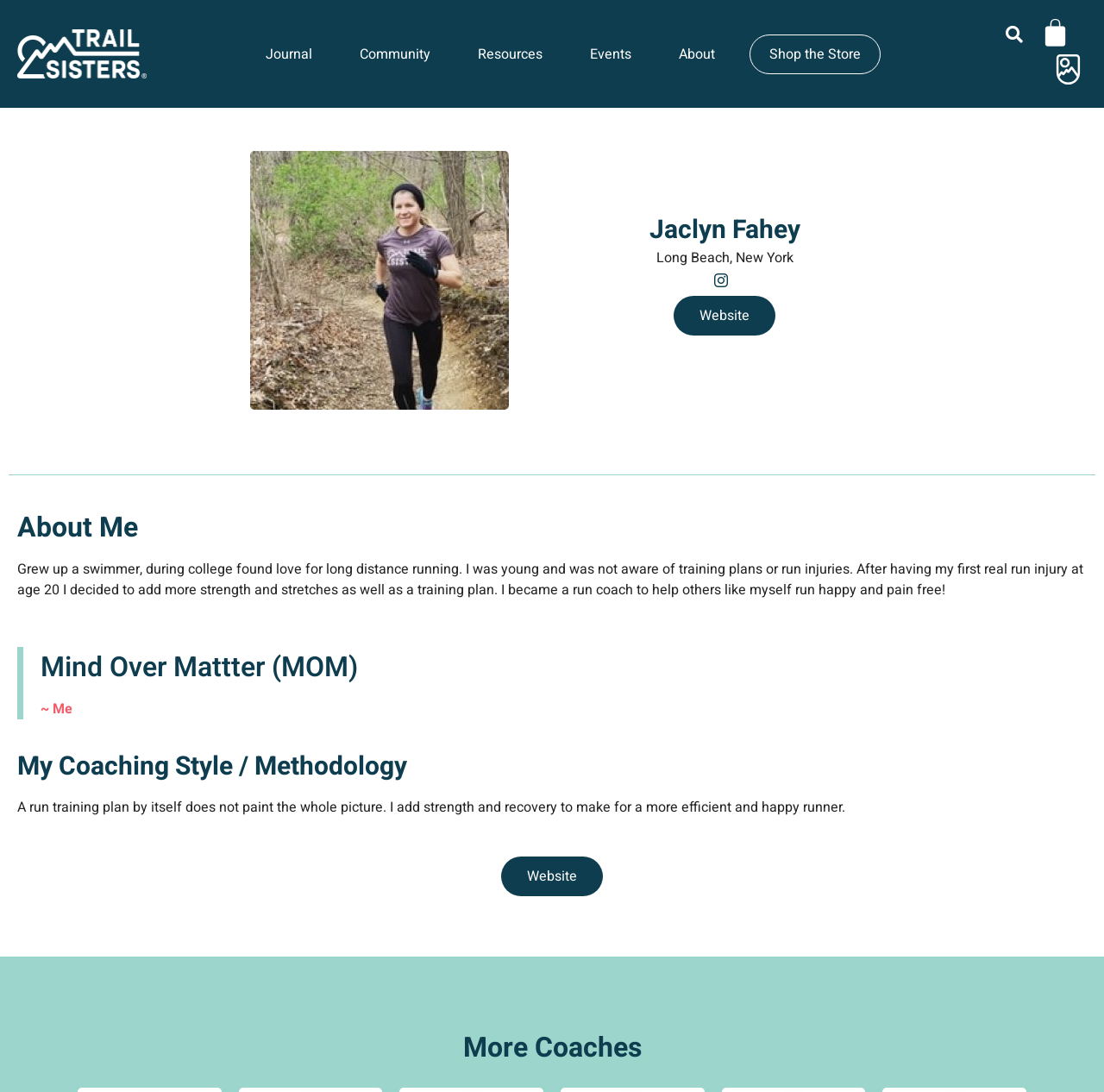What is Jaclyn Fahey's coaching style? Observe the screenshot and provide a one-word or short phrase answer.

Adding strength and recovery to run training